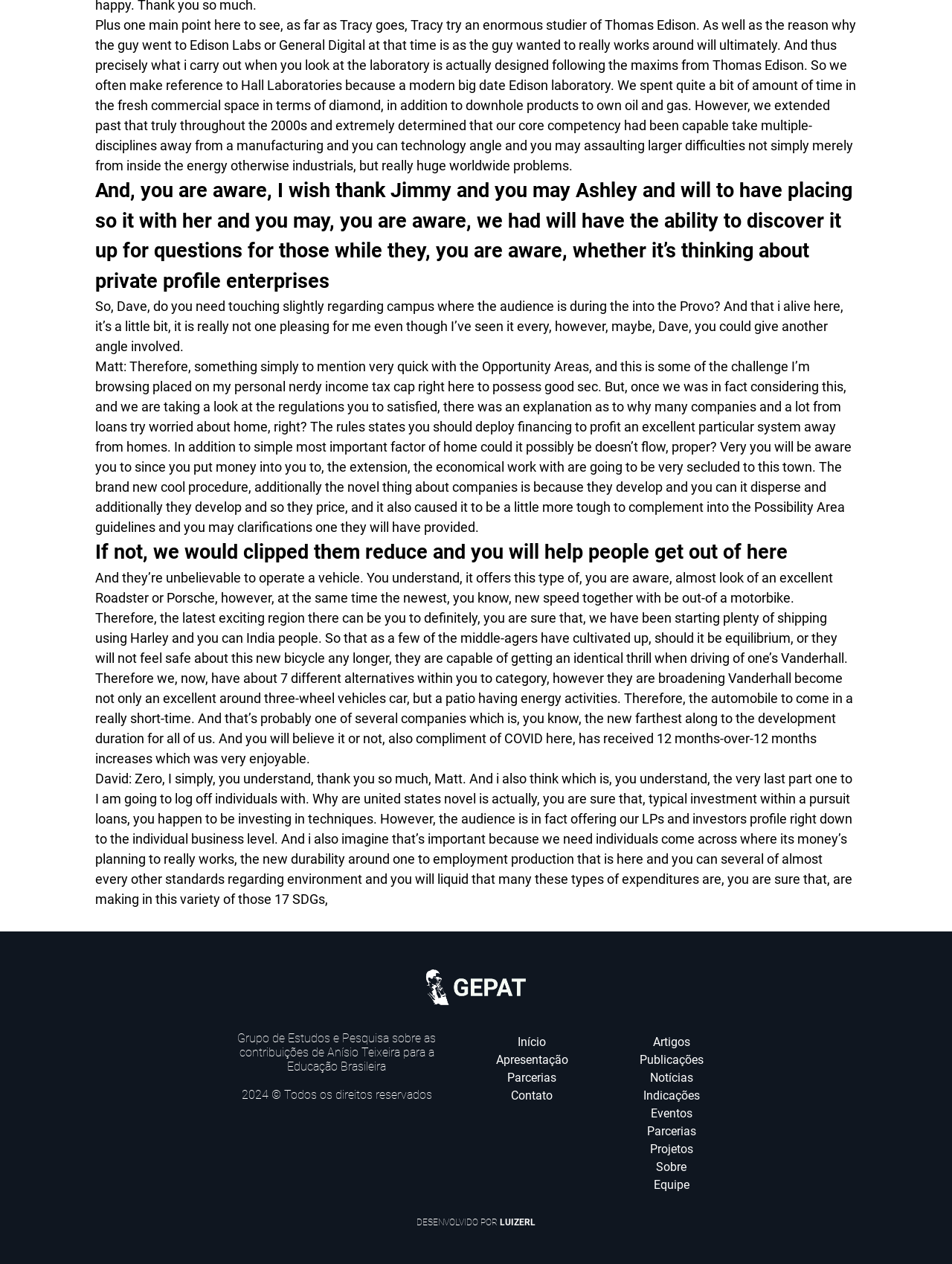Kindly provide the bounding box coordinates of the section you need to click on to fulfill the given instruction: "Click the 'LUIZERL' link".

[0.525, 0.963, 0.562, 0.97]